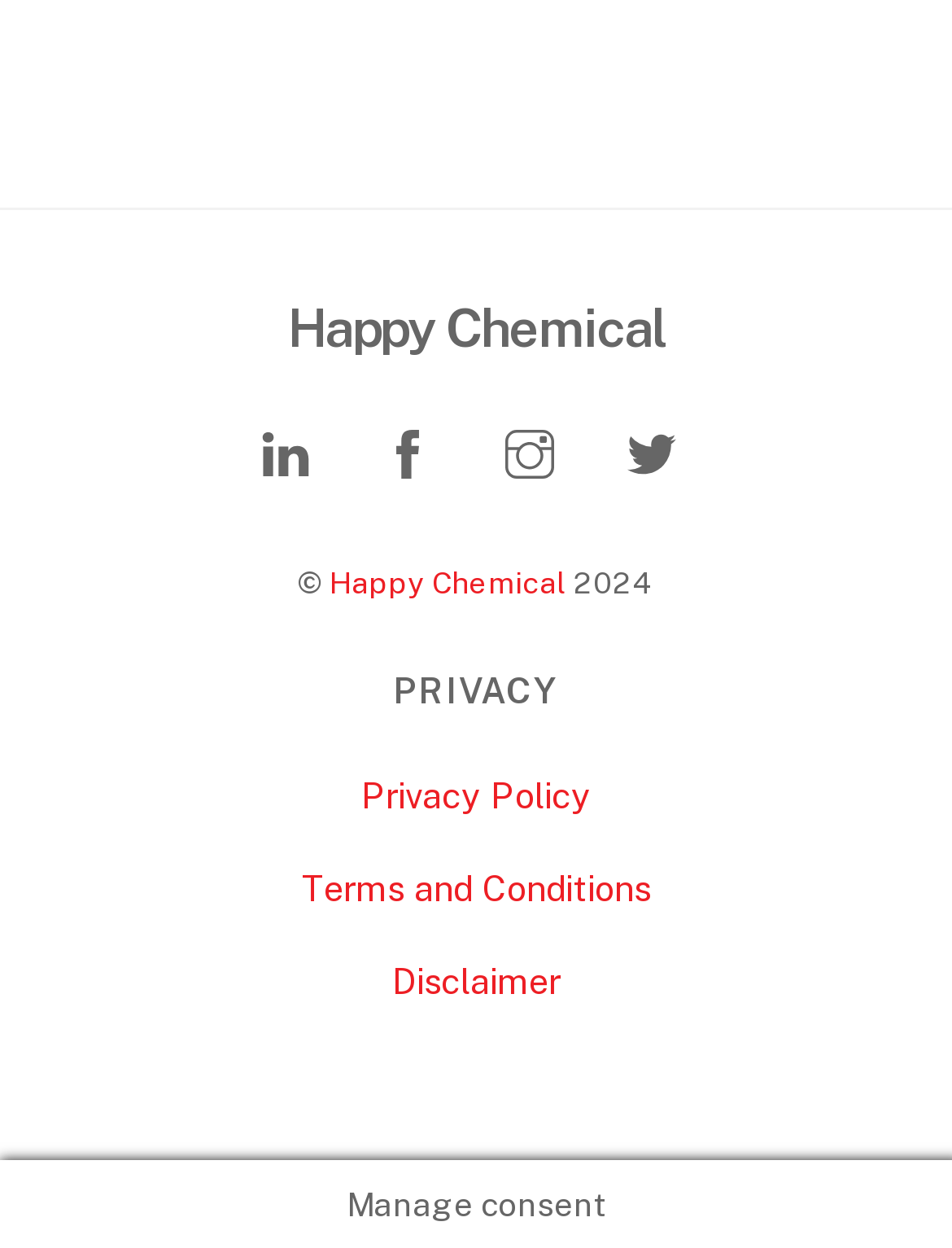Answer the following inquiry with a single word or phrase:
What is the copyright year?

2024